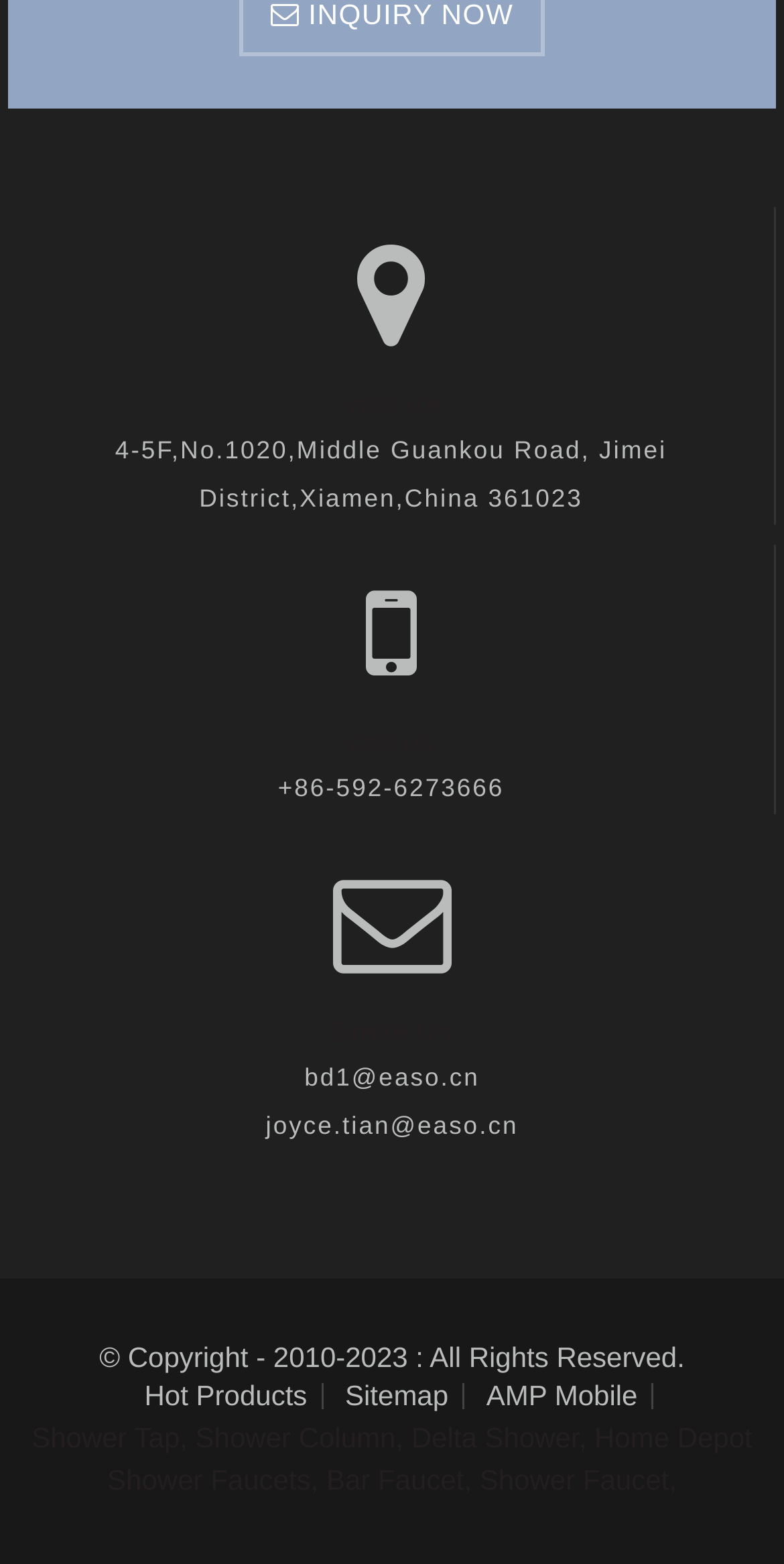Look at the image and answer the question in detail:
What is the last link in the bottom navigation menu?

I found the last link by looking at the link elements at the bottom of the webpage and found that the last link has the text 'Shower Faucet' with the bounding box coordinates [0.612, 0.936, 0.853, 0.957].